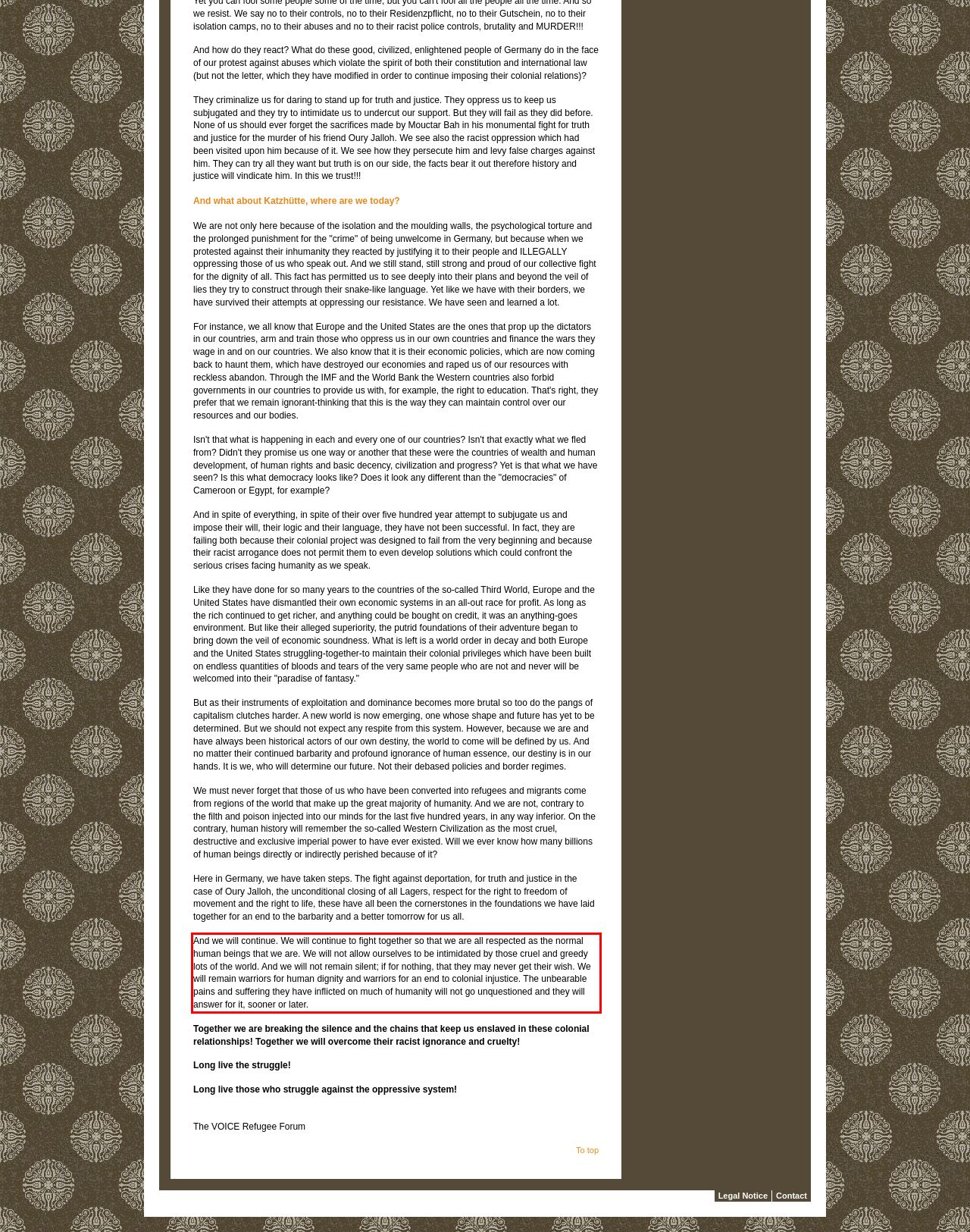You are provided with a screenshot of a webpage containing a red bounding box. Please extract the text enclosed by this red bounding box.

And we will continue. We will continue to fight together so that we are all respected as the normal human beings that we are. We will not allow ourselves to be intimidated by those cruel and greedy lots of the world. And we will not remain silent; if for nothing, that they may never get their wish. We will remain warriors for human dignity and warriors for an end to colonial injustice. The unbearable pains and suffering they have inflicted on much of humanity will not go unquestioned and they will answer for it, sooner or later.